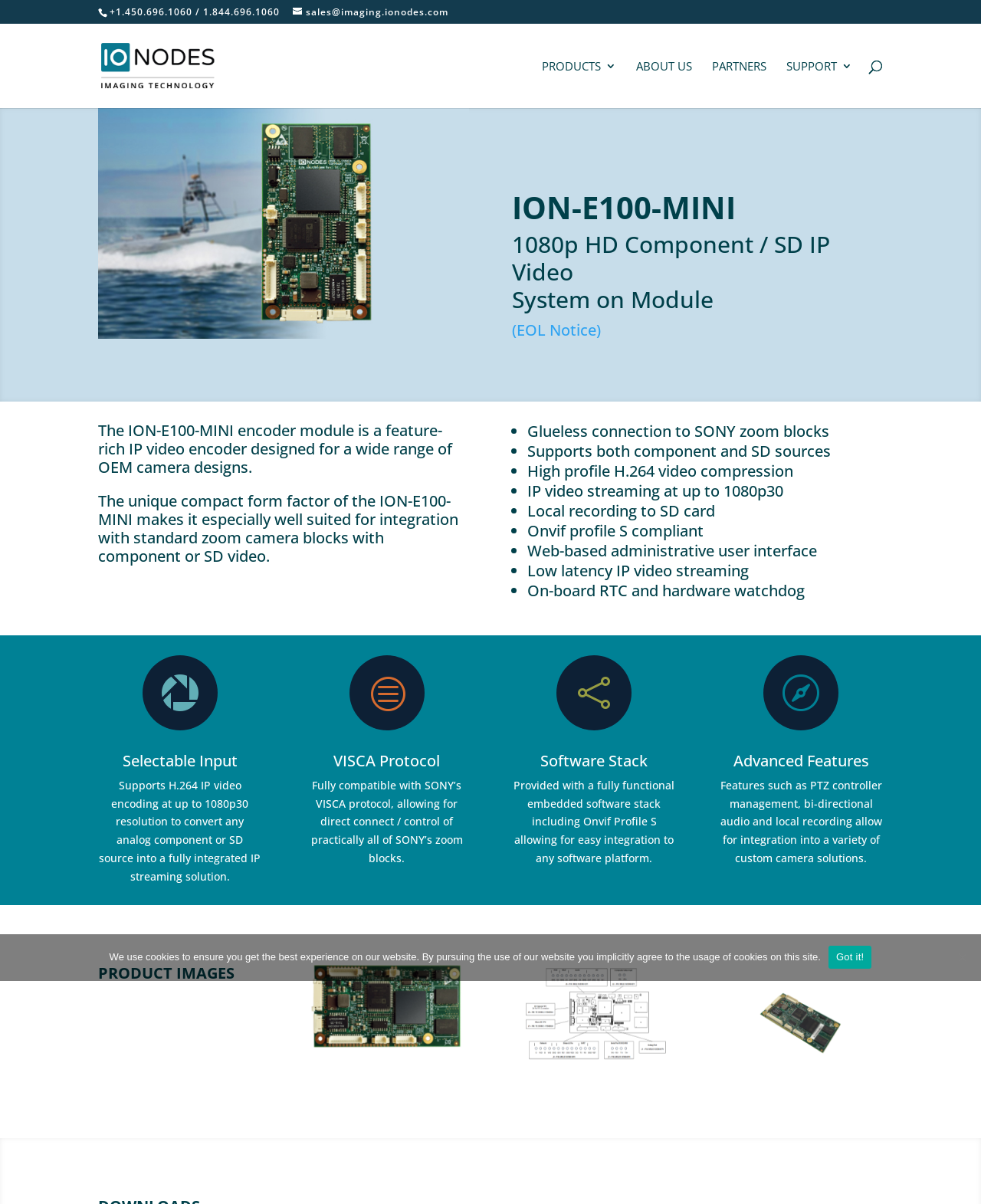What is the purpose of the ION-E100-MINI encoder module?
Answer the question in a detailed and comprehensive manner.

I inferred the purpose of the ION-E100-MINI encoder module by reading the product description, which explains that it is designed for OEM camera designs and supports IP video encoding.